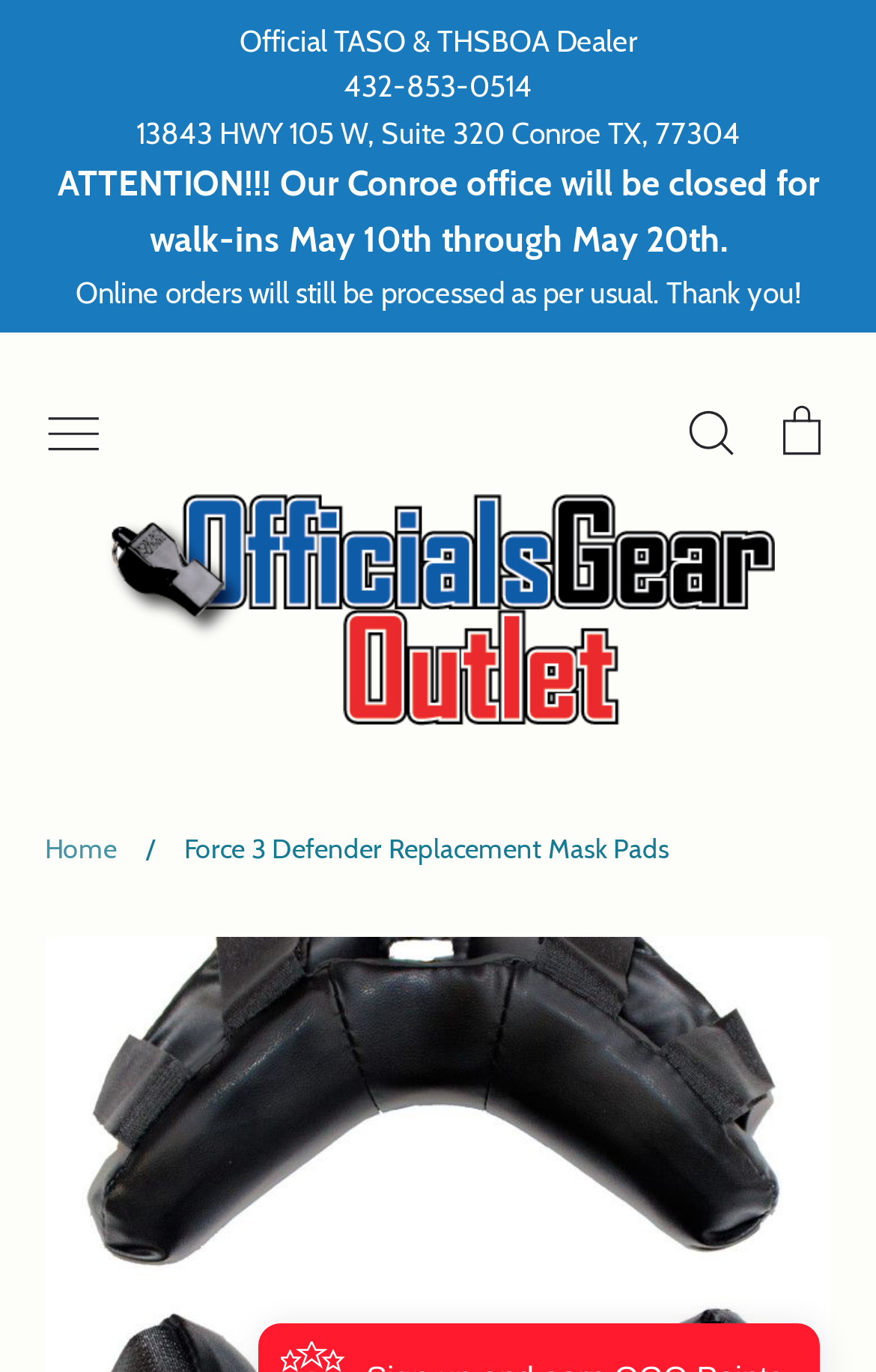What is the name of the dealer?
Use the image to answer the question with a single word or phrase.

Officials Gear Outlet